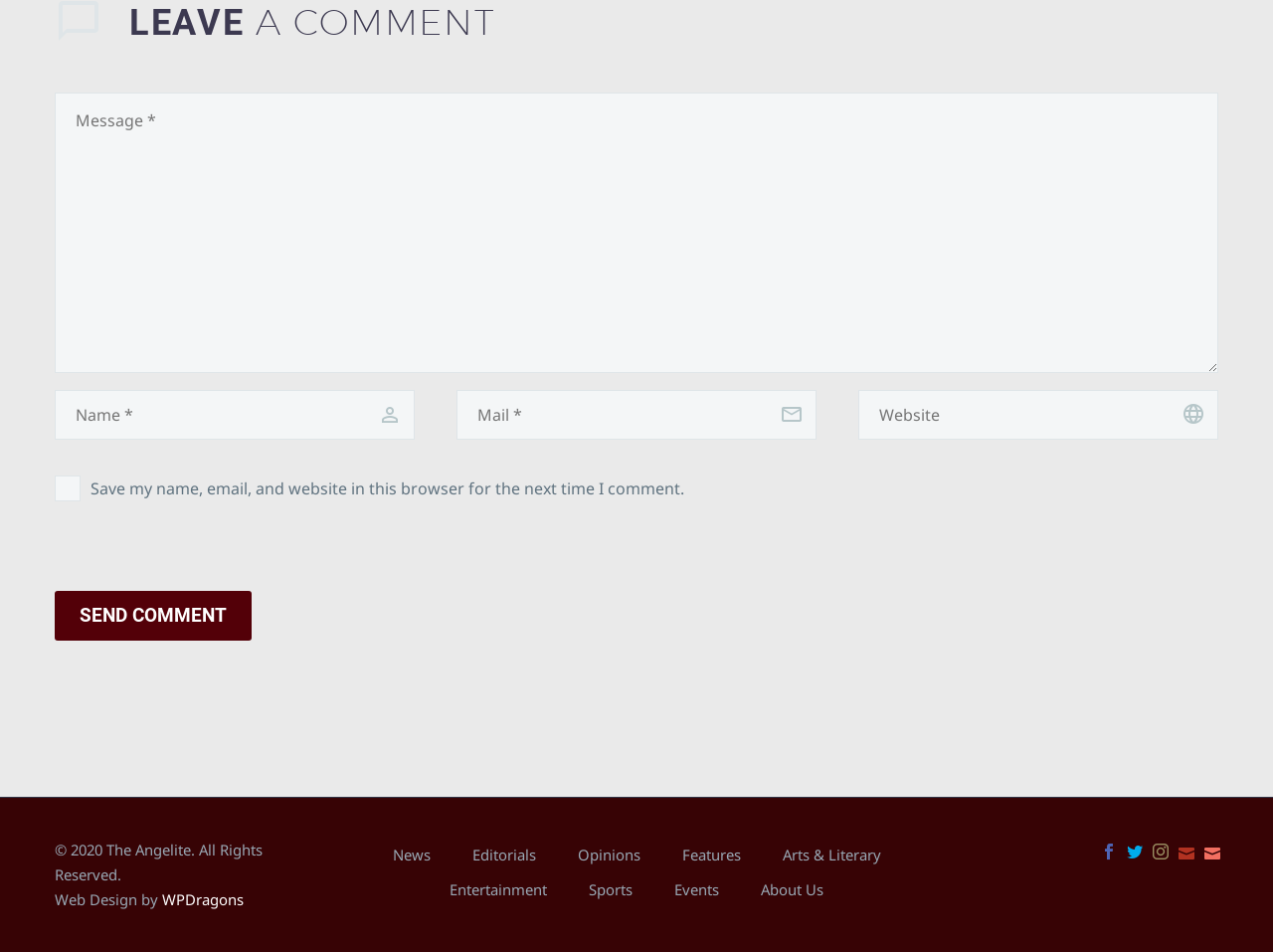Bounding box coordinates must be specified in the format (top-left x, top-left y, bottom-right x, bottom-right y). All values should be floating point numbers between 0 and 1. What are the bounding box coordinates of the UI element described as: Opinions

[0.454, 0.891, 0.503, 0.906]